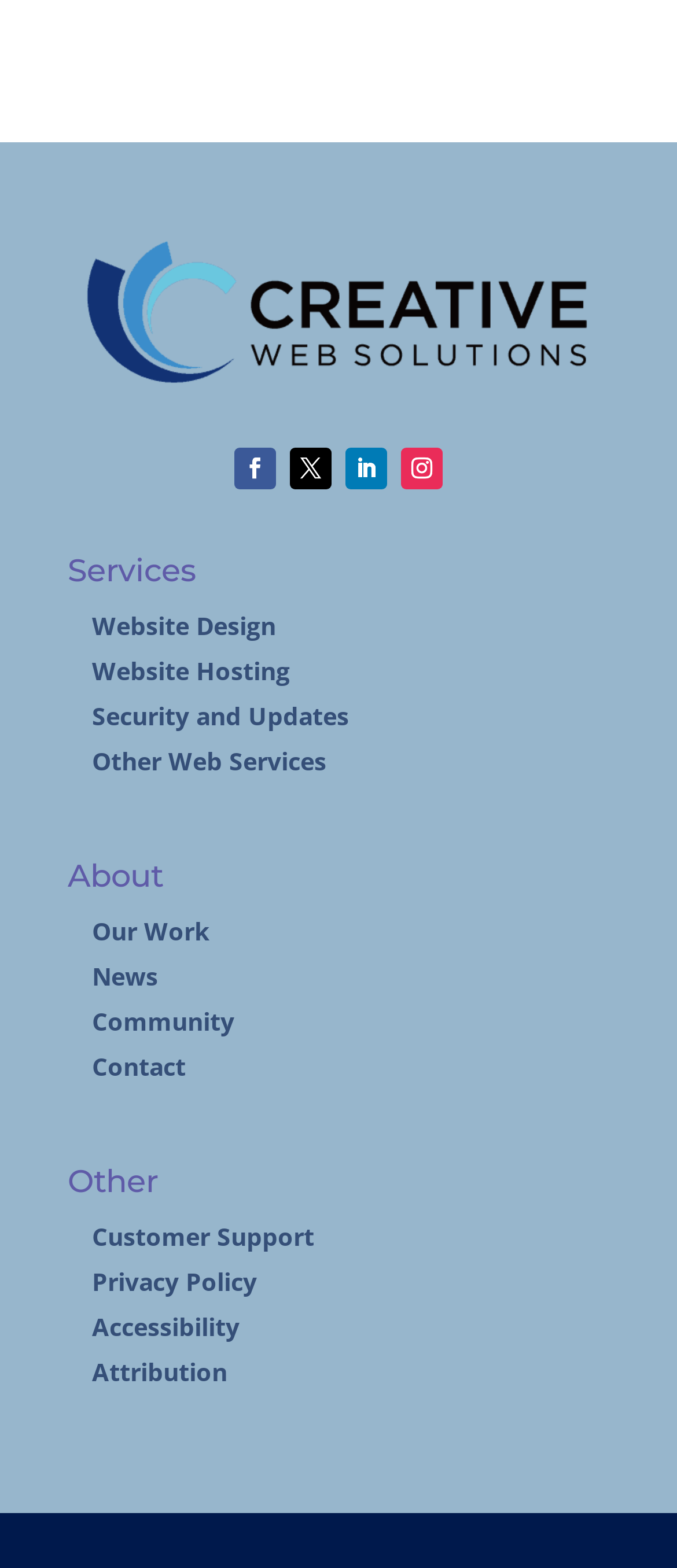Please analyze the image and provide a thorough answer to the question:
How many sections are there on the webpage?

There are three main sections on the webpage: 'Services', 'About', and 'Other'. These sections are indicated by headings with bounding box coordinates of [0.1, 0.354, 0.9, 0.385], [0.1, 0.549, 0.9, 0.58], and [0.1, 0.744, 0.9, 0.775] respectively.